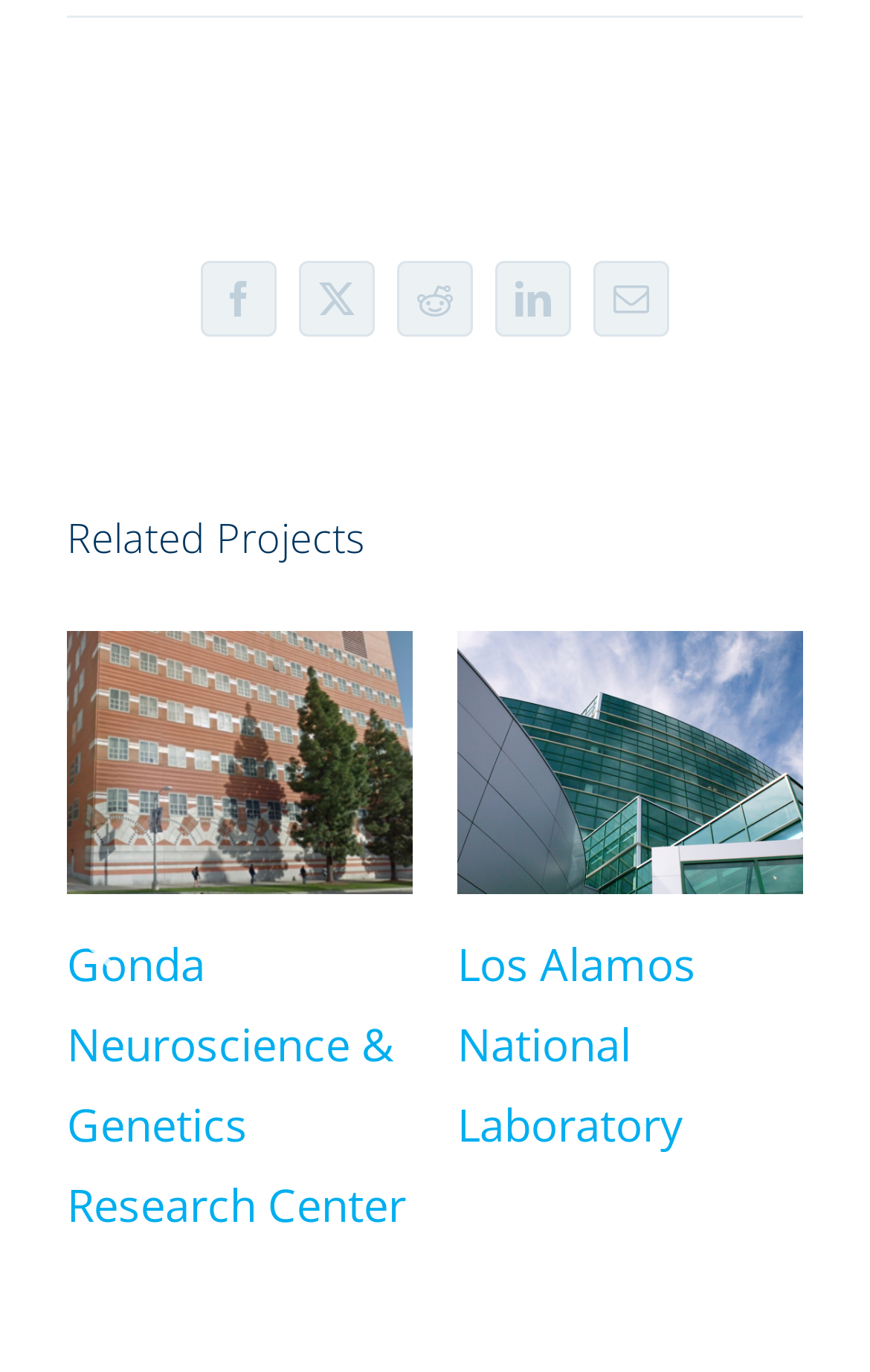Determine the bounding box coordinates of the clickable region to execute the instruction: "Click on Facebook". The coordinates should be four float numbers between 0 and 1, denoted as [left, top, right, bottom].

[0.231, 0.189, 0.318, 0.245]